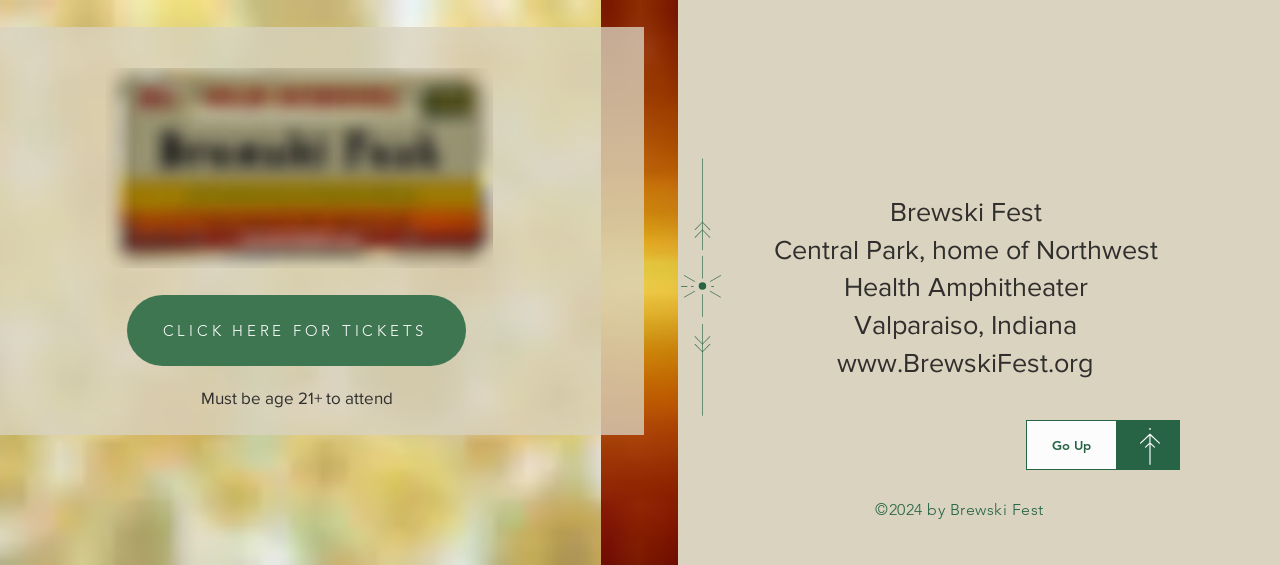Respond with a single word or phrase to the following question: What is the minimum age requirement to participate in the Brewski Fest?

21 years old